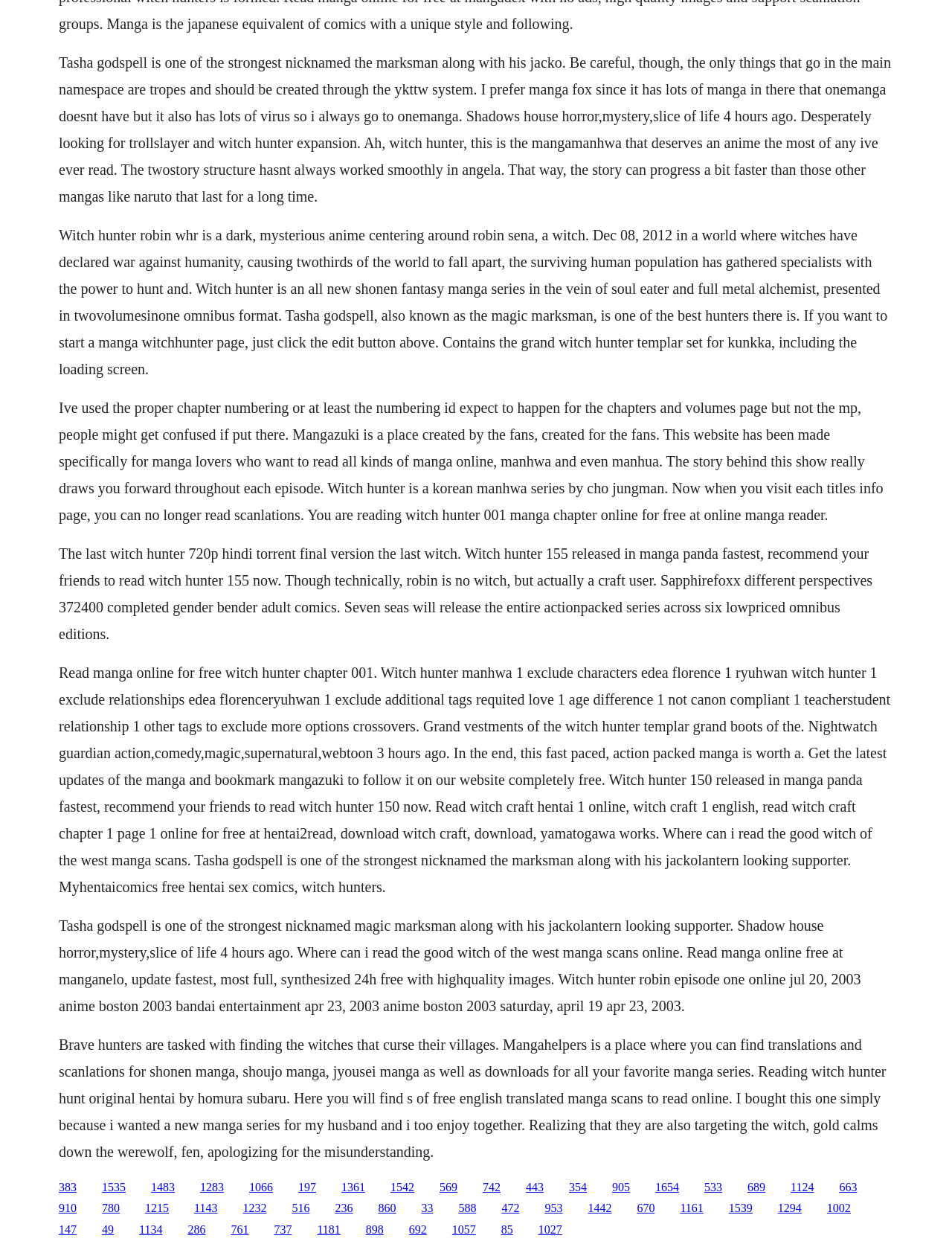Please find the bounding box coordinates of the element that you should click to achieve the following instruction: "Click the link to read Witch Hunter 155". The coordinates should be presented as four float numbers between 0 and 1: [left, top, right, bottom].

[0.062, 0.437, 0.917, 0.515]